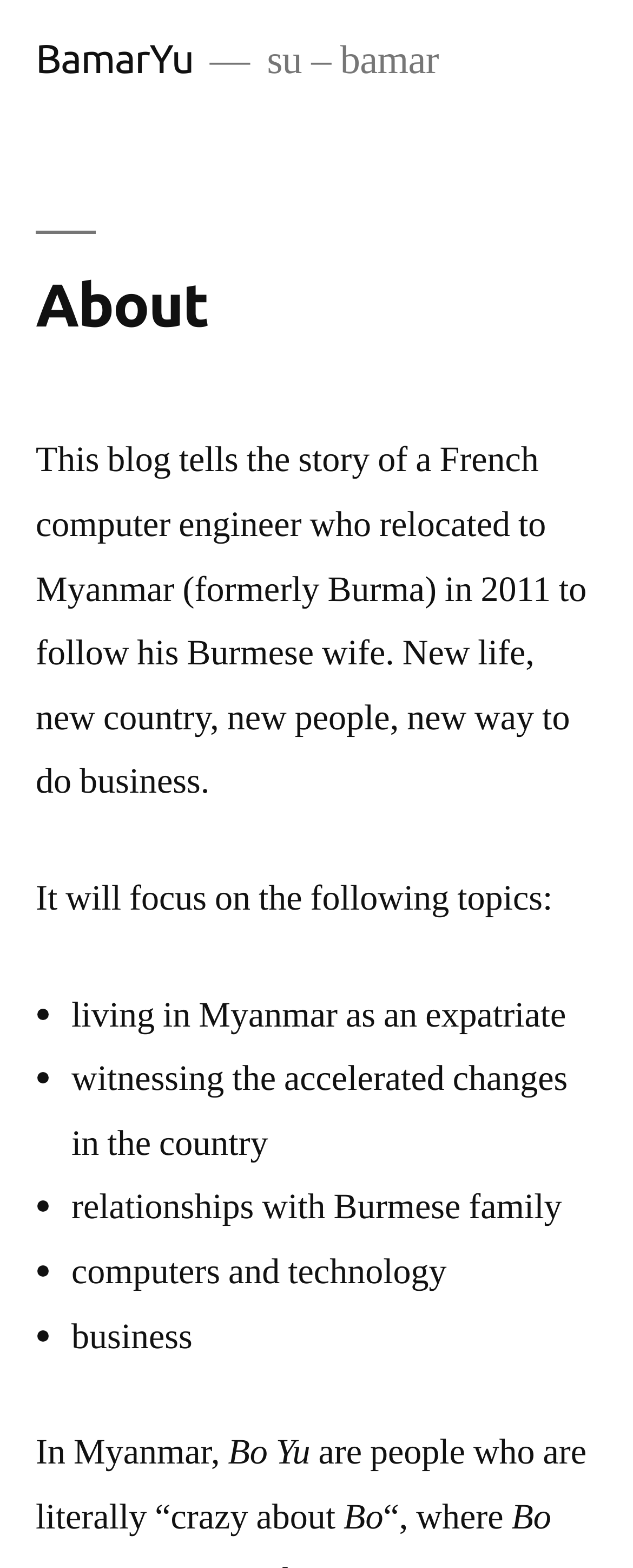Based on the image, provide a detailed and complete answer to the question: 
Where is the author originally from?

The author's original country can be inferred from the text 'a French computer engineer who relocated to Myanmar' in the second paragraph, indicating that the author is originally from France.